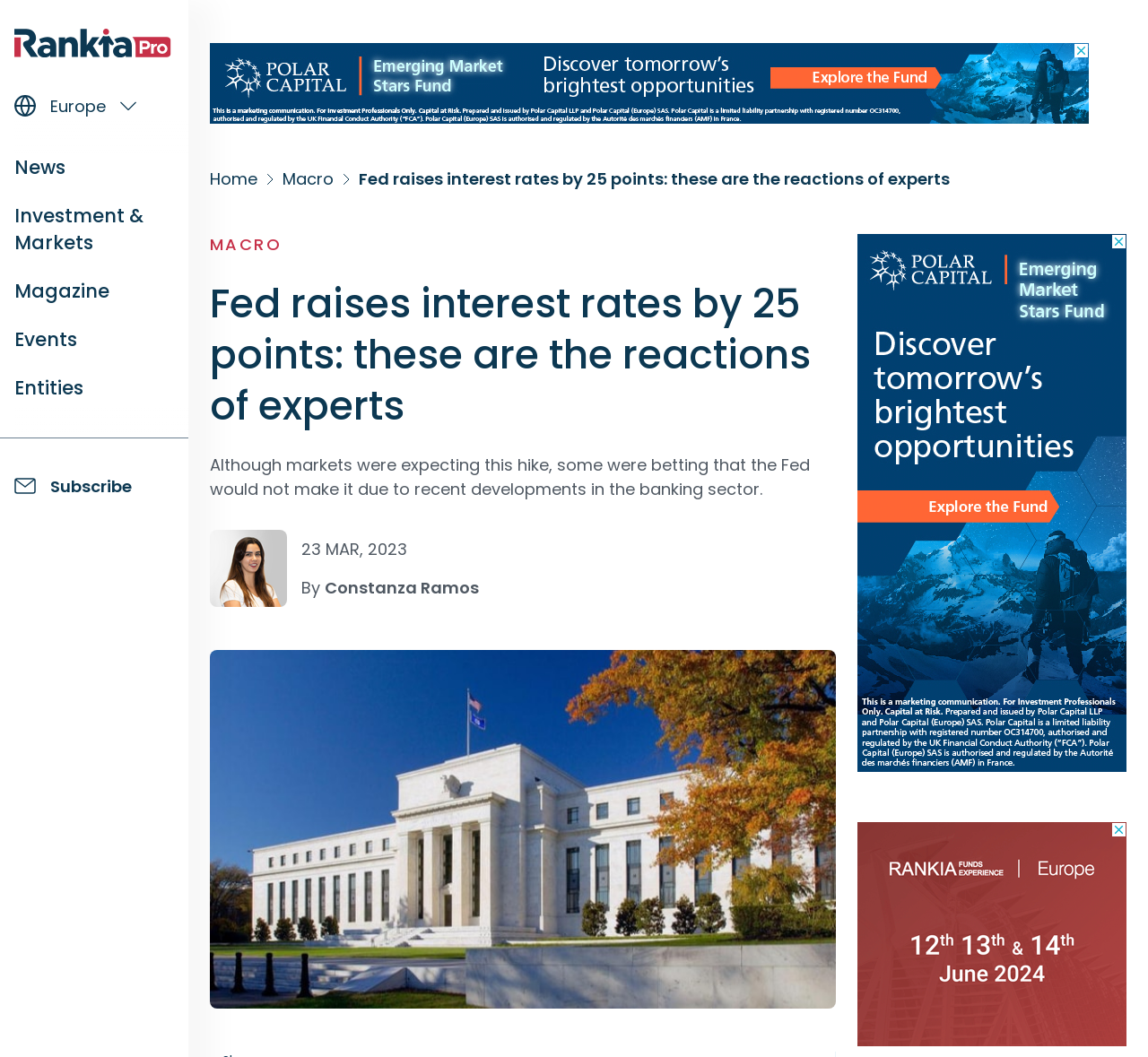Use a single word or phrase to answer the question: How many globe icons are there in the Europe section?

3